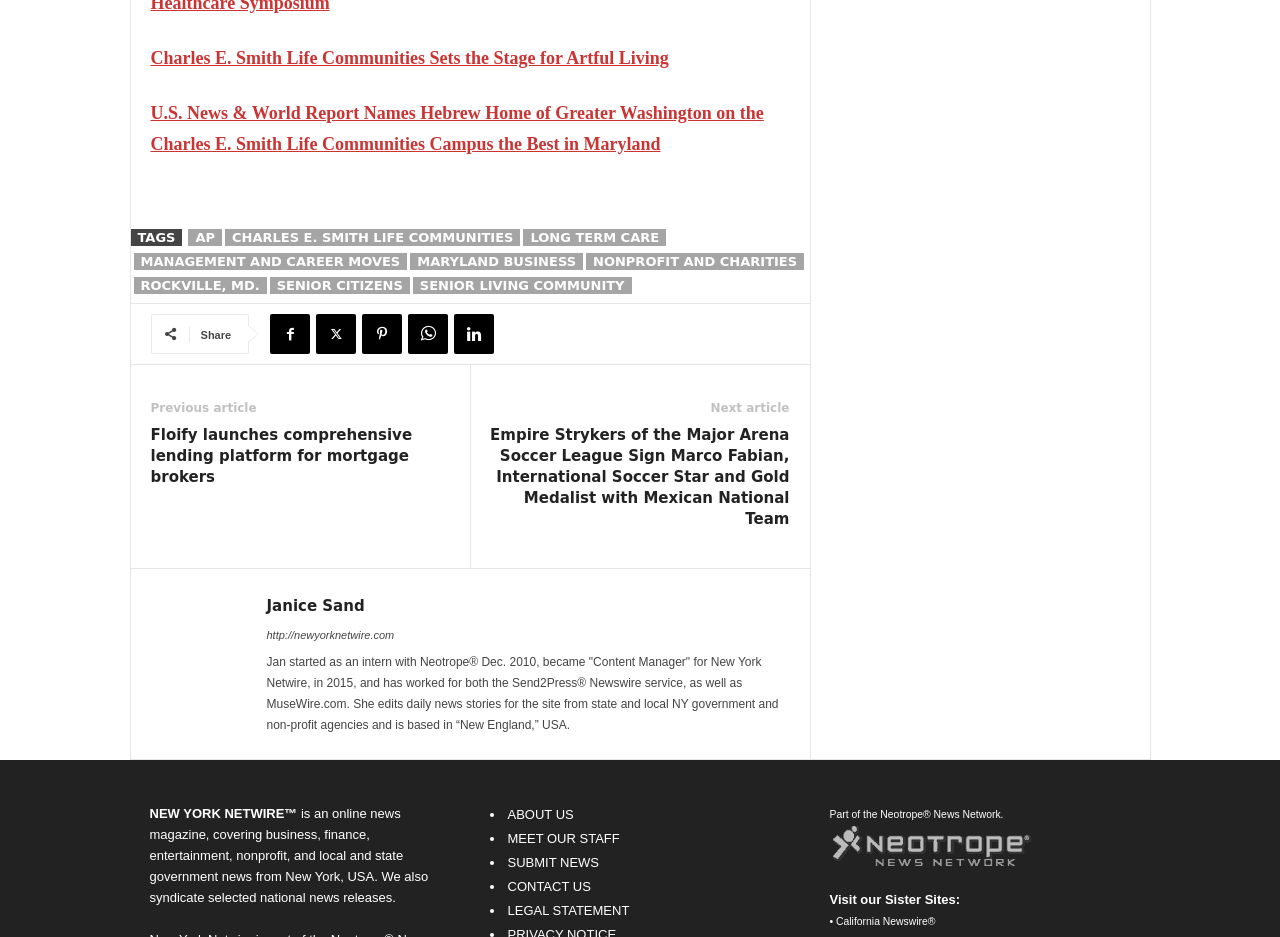What is the name of the sister site mentioned?
Utilize the image to construct a detailed and well-explained answer.

At the bottom of the webpage, it says 'Visit our Sister Sites:', and one of the sister sites mentioned is 'California Newswire®'.